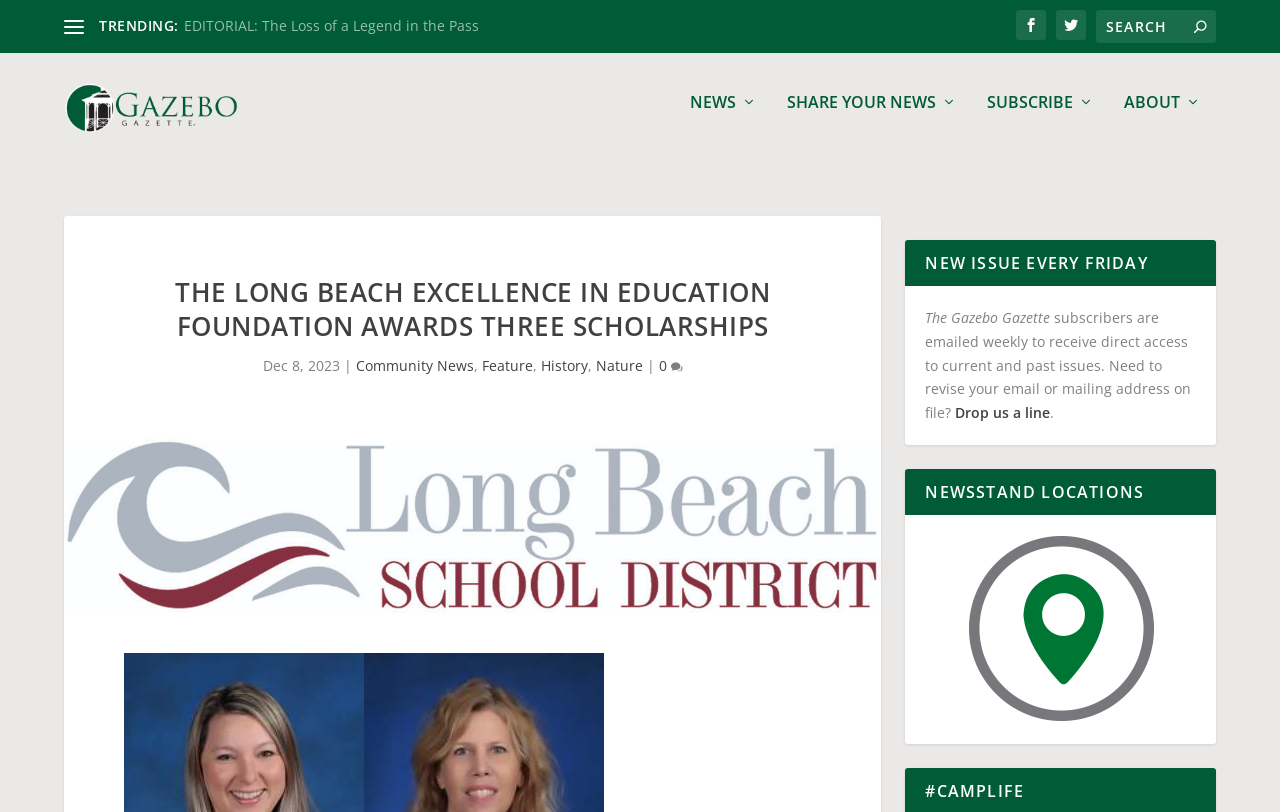Using the given element description, provide the bounding box coordinates (top-left x, top-left y, bottom-right x, bottom-right y) for the corresponding UI element in the screenshot: Share Your News

[0.615, 0.132, 0.748, 0.218]